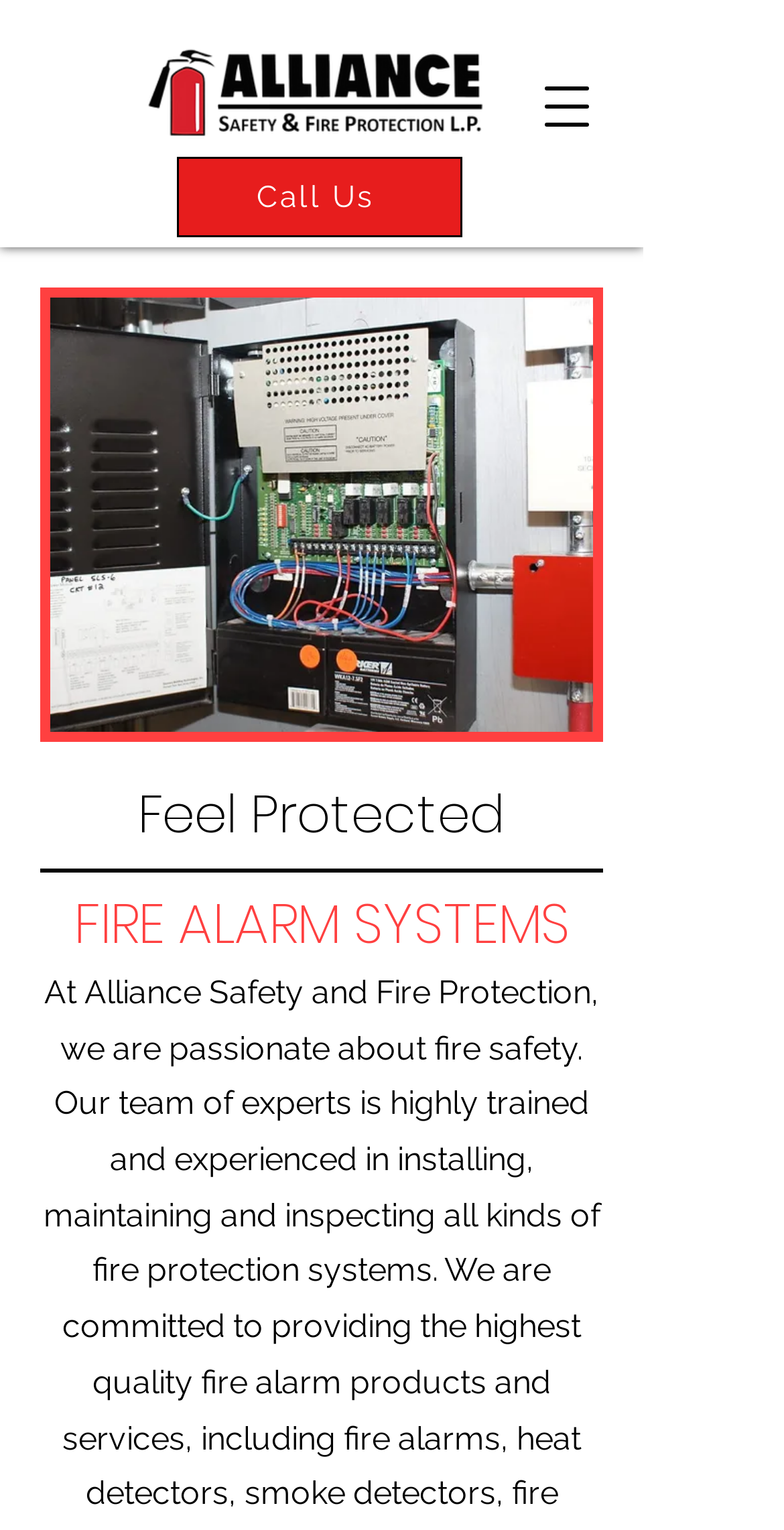How many links are there in the top section of the webpage?
Give a detailed response to the question by analyzing the screenshot.

There are two links in the top section of the webpage, one is the 'Alliance Logo' link and the other is the 'Call Us' link, which are located at the top left and top center of the webpage respectively.